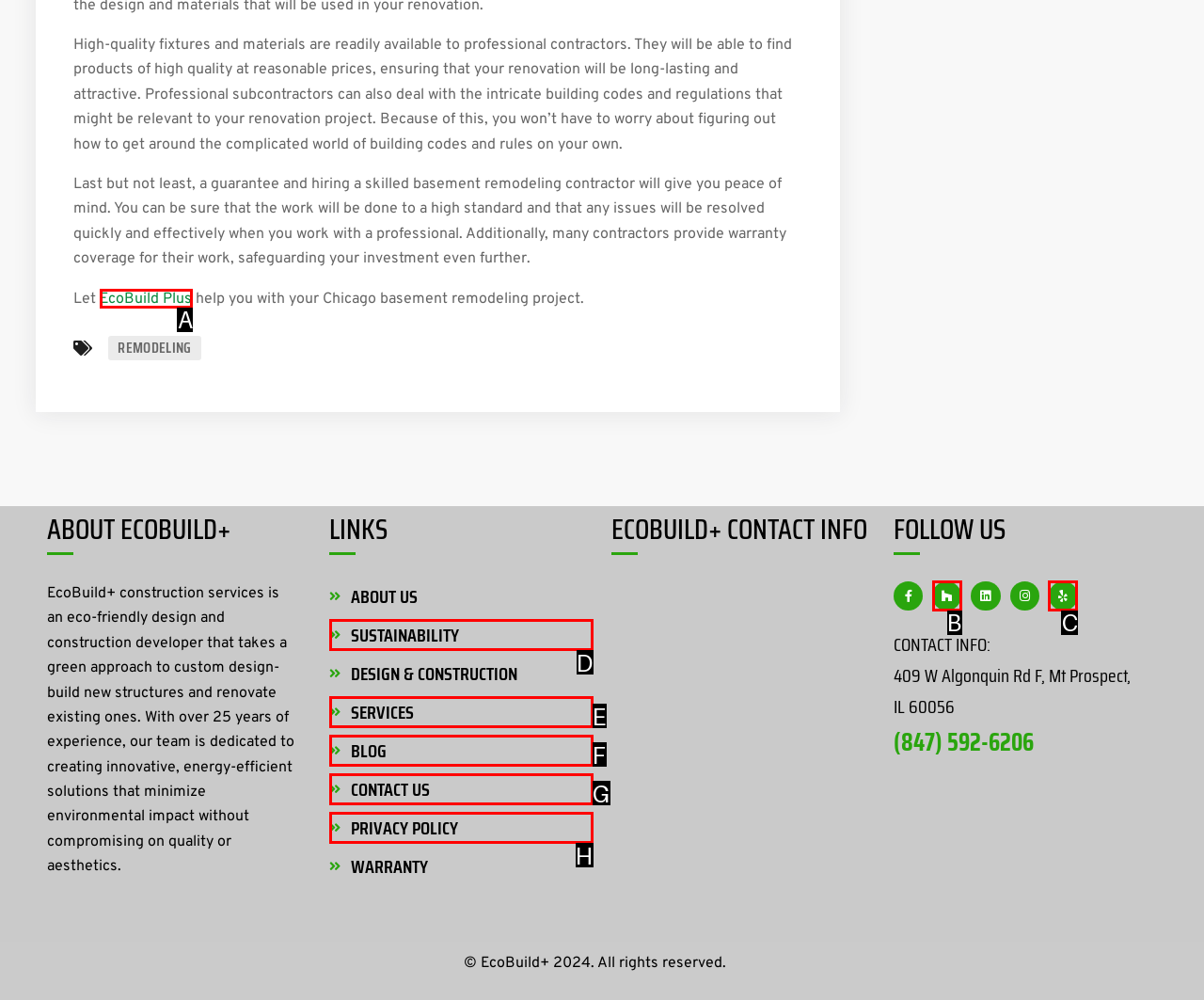Indicate which HTML element you need to click to complete the task: Click on the 'EcoBuild Plus' link. Provide the letter of the selected option directly.

A